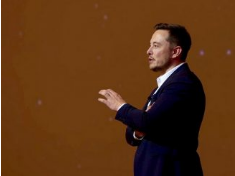Explain the scene depicted in the image, including all details.

The image features a professional-looking man, standing with a slightly turned posture, engaging with an unseen audience. He is dressed in a dark suit with a white shirt underneath, presenting a confident stance. The background is a warm, solid color that gives a focused and modern feel, enhancing the emphasis on the speaker. This moment is likely captured during a significant announcement or discussion related to Tesla, considering the context of surrounding articles on impressive Cybertruck pre-order numbers and advancements in the auto industry. The scene conveys a sense of innovation and leadership in the automotive sector.